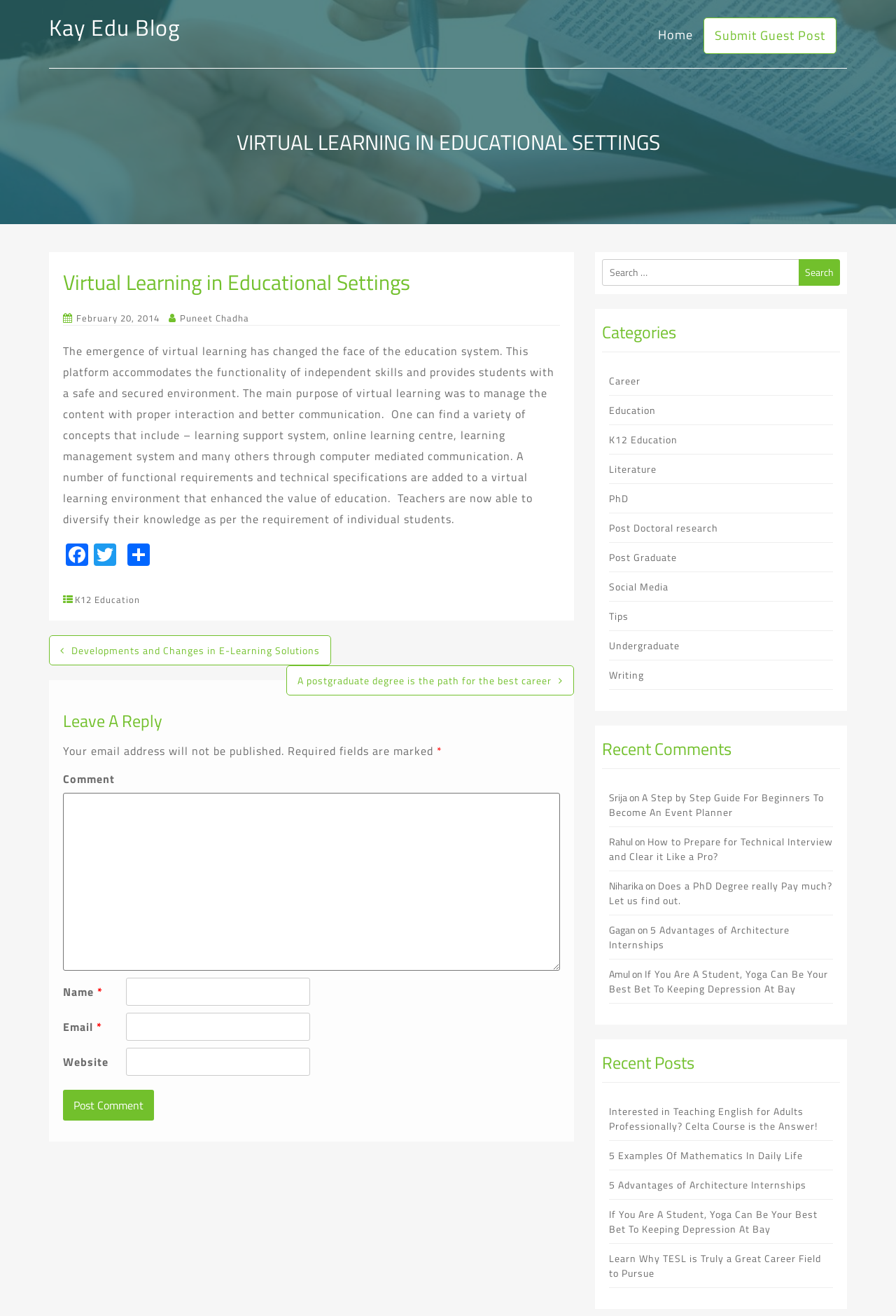Give a full account of the webpage's elements and their arrangement.

This webpage is about virtual learning in educational settings, specifically discussing its emergence and impact on the education system. At the top, there is a header section with links to "Kay Edu Blog", "Home", and "Submit Guest Post". Below this, there is a large banner image with a caption "VIRTUAL LEARNING IN EDUCATIONAL SETTINGS".

The main content area is divided into several sections. The first section has a heading "Virtual Learning in Educational Settings" and a subheading with the date "February 20, 2014" and the author's name "Puneet Chadha". The article discusses the benefits of virtual learning, including its ability to provide a safe and secured environment for students and enhance the value of education.

To the right of the main content area, there is a sidebar with several sections. The first section has a search bar with a label "Search for:". Below this, there is a section with a heading "Categories" and a list of links to various categories such as "Career", "Education", "K12 Education", and others.

The next section has a heading "Recent Comments" and lists several recent comments from users, including their names and the titles of the articles they commented on. Below this, there is a section with a heading "Recent Posts" and lists several recent articles, including their titles and links to the full articles.

At the bottom of the page, there is a footer section with a heading "Leave A Reply" and a comment form with fields for name, email, website, and comment. There are also links to social media platforms such as Facebook and Twitter.